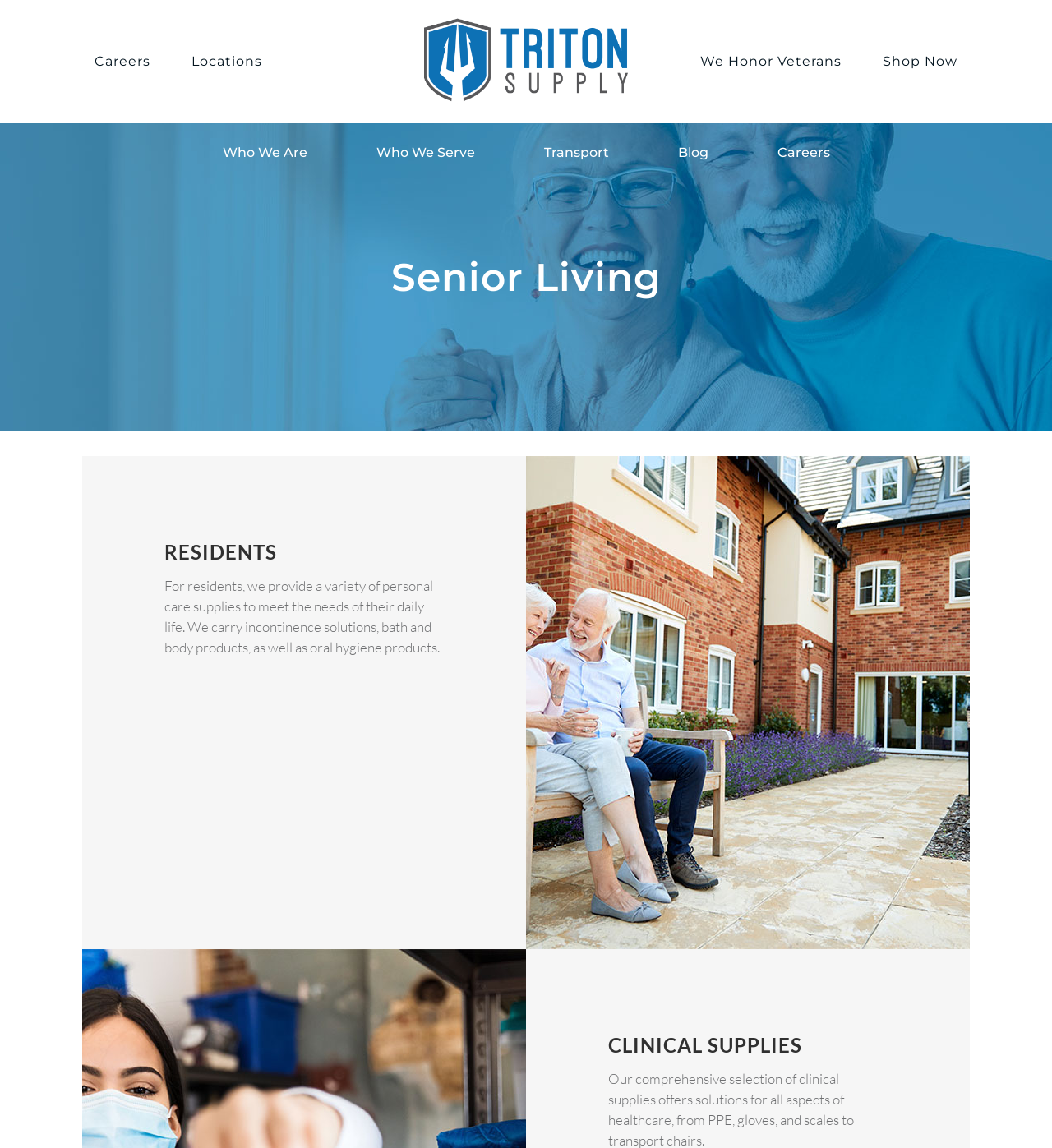What is the main category of products offered?
Answer the question with just one word or phrase using the image.

Senior Living